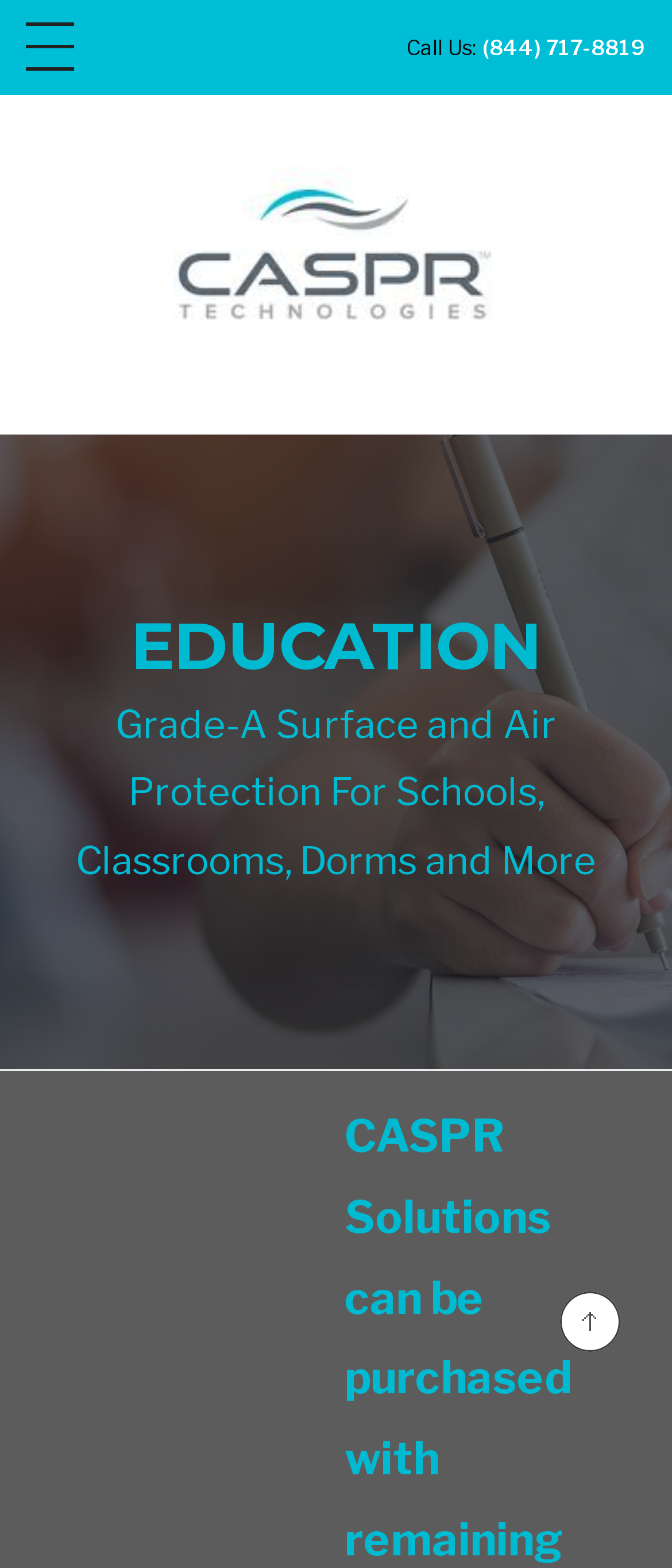What kind of institutions are being targeted?
Refer to the screenshot and deliver a thorough answer to the question presented.

I found the type of institutions by looking at the heading element that says 'Grade-A Surface and Air Protection For Schools, Classrooms, Dorms and More' which mentions schools as one of the targets.